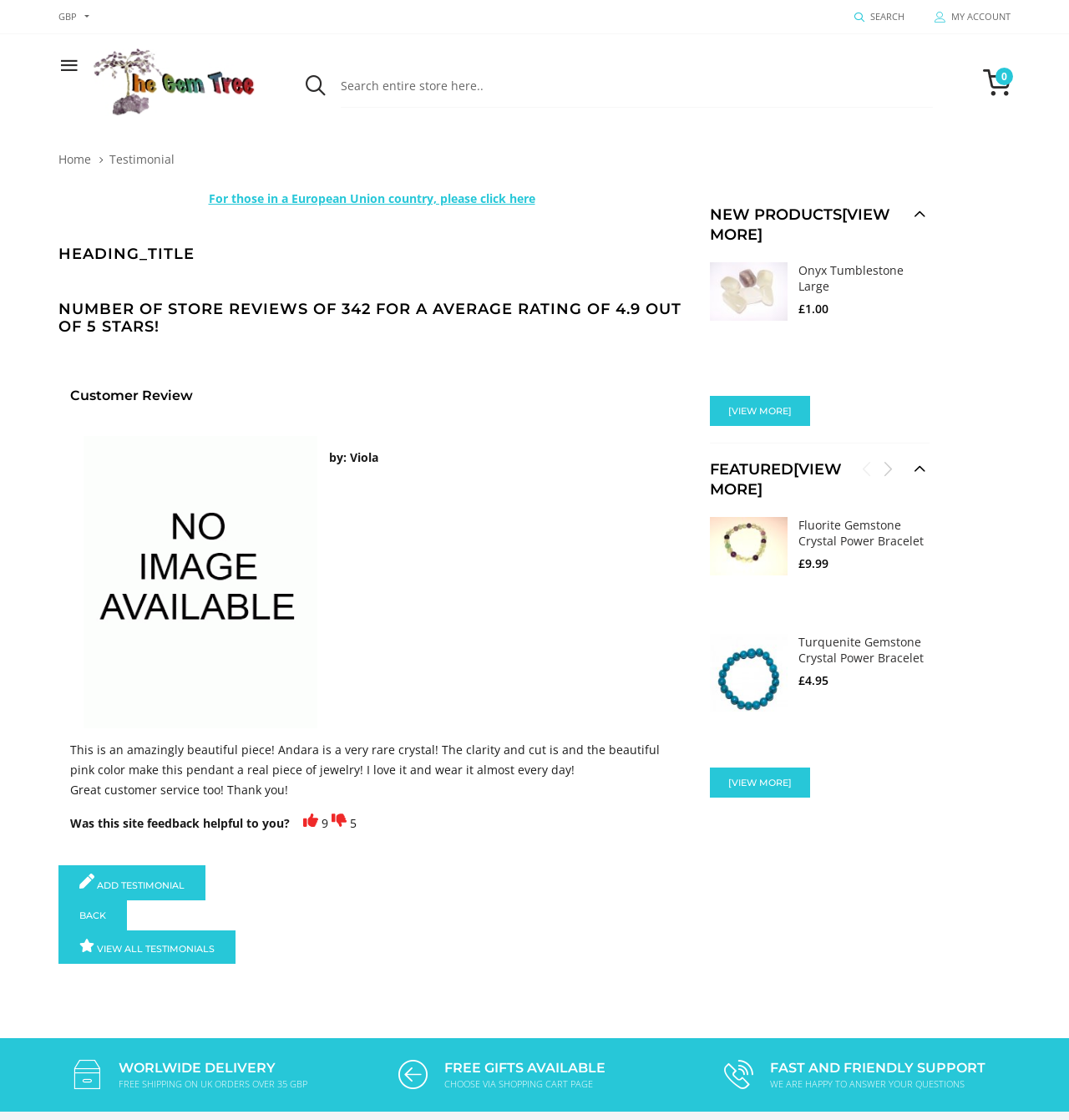Please find the bounding box coordinates for the clickable element needed to perform this instruction: "View all testimonials".

[0.055, 0.837, 0.22, 0.851]